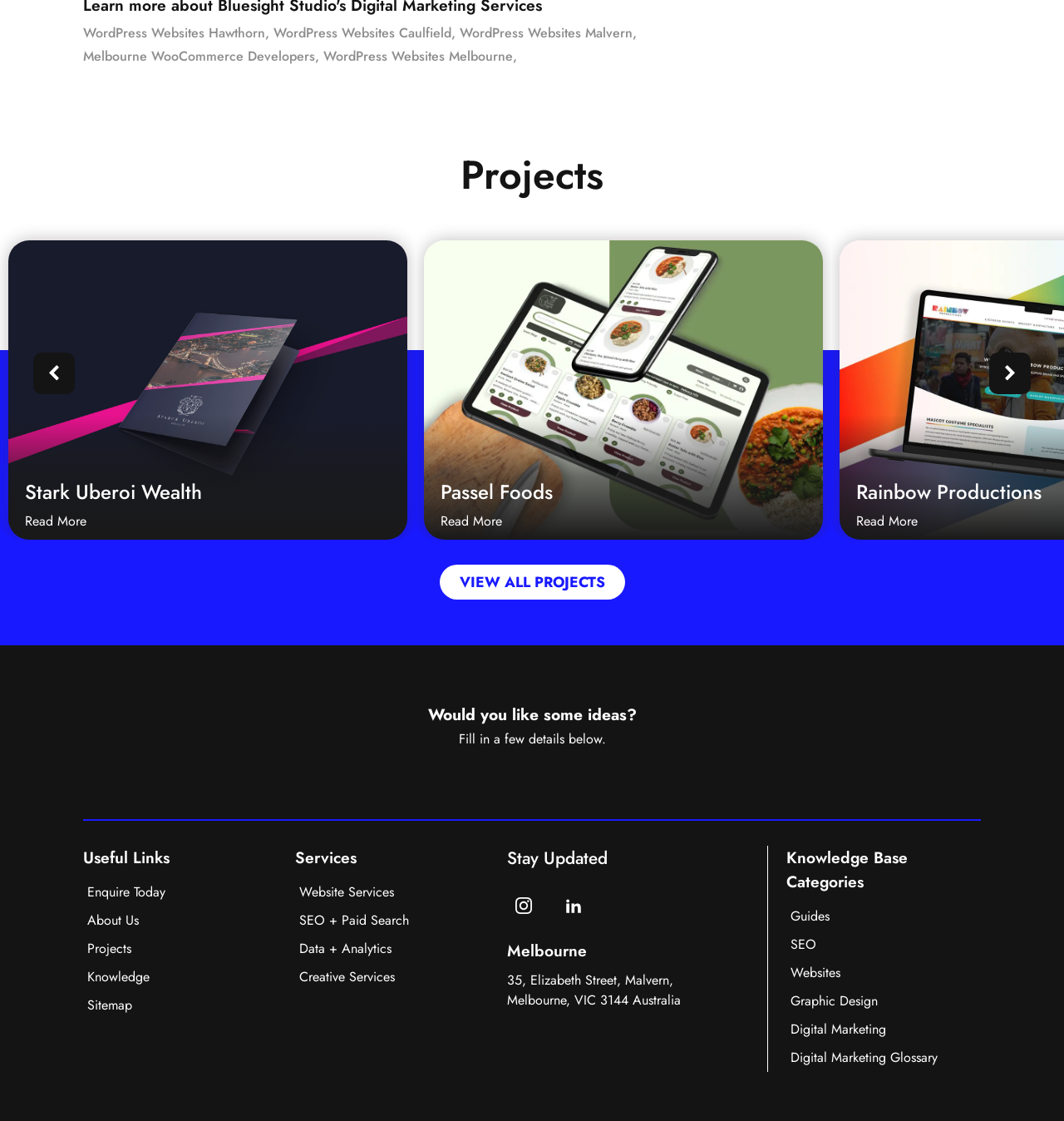Specify the bounding box coordinates of the element's region that should be clicked to achieve the following instruction: "Read more about Stark Uberoi Wealth". The bounding box coordinates consist of four float numbers between 0 and 1, in the format [left, top, right, bottom].

[0.008, 0.214, 0.383, 0.482]